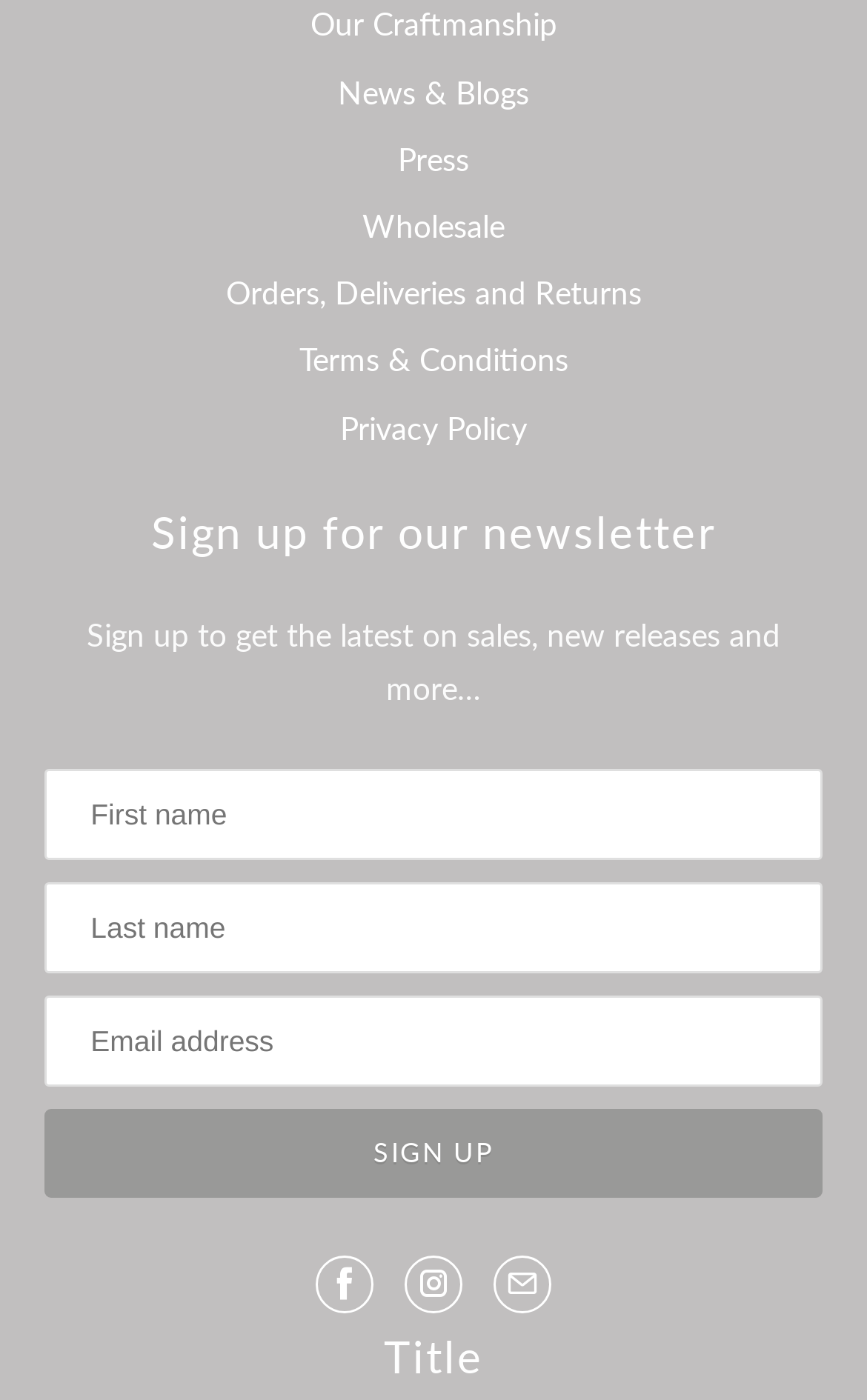Please determine the bounding box coordinates of the clickable area required to carry out the following instruction: "Search for a topic". The coordinates must be four float numbers between 0 and 1, represented as [left, top, right, bottom].

None